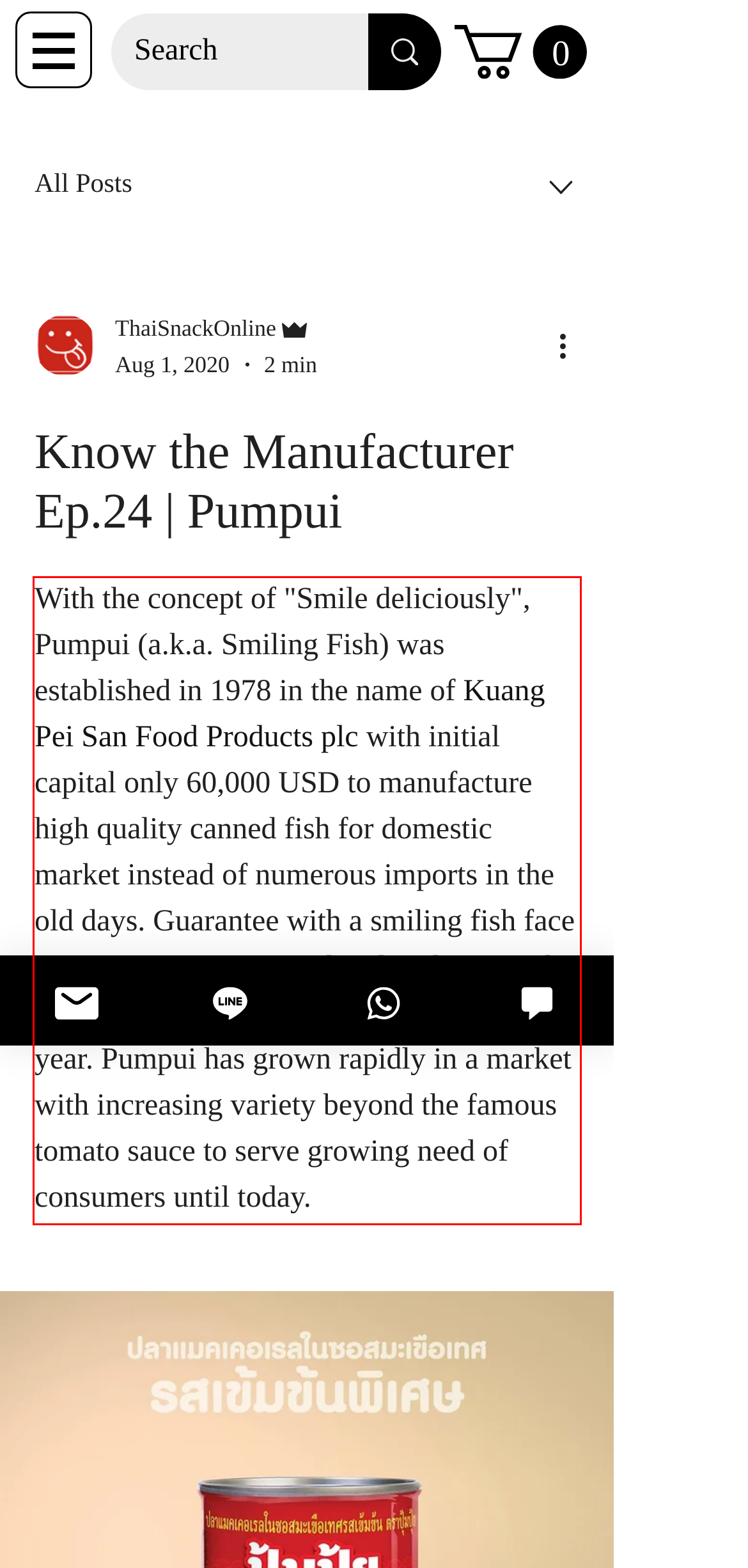Review the webpage screenshot provided, and perform OCR to extract the text from the red bounding box.

With the concept of "Smile deliciously", Pumpui (a.k.a. Smiling Fish) was established in 1978 in the name of Kuang Pei San Food Products plc with initial capital only 60,000 USD to manufacture high quality canned fish for domestic market instead of numerous imports in the old days. Guarantee with a smiling fish face in tomato sauce on a red and pink can with supply capacity over 1 million cans per year. Pumpui has grown rapidly in a market with increasing variety beyond the famous tomato sauce to serve growing need of consumers until today.